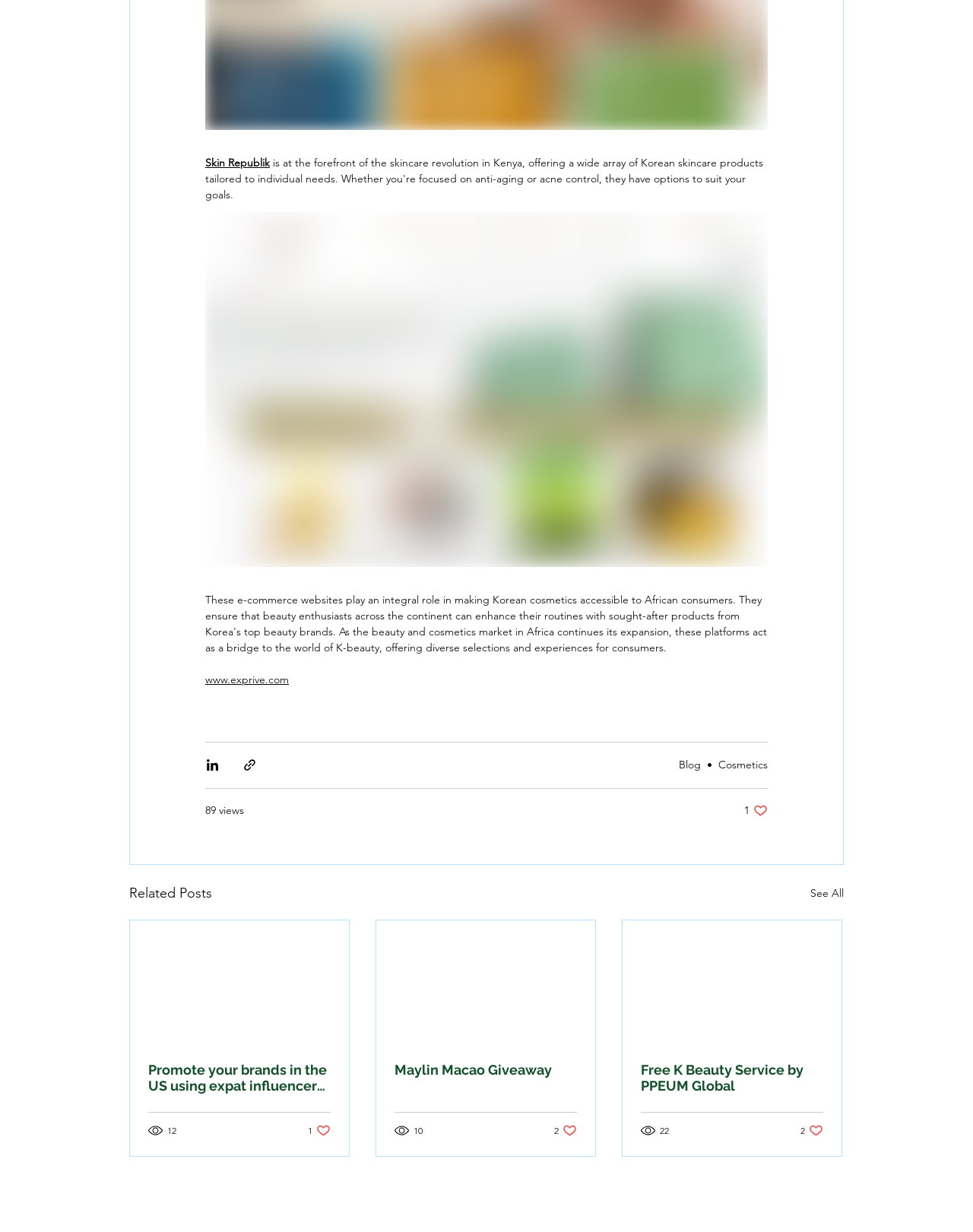Using the provided element description: "www.exprive.com", determine the bounding box coordinates of the corresponding UI element in the screenshot.

[0.211, 0.546, 0.297, 0.557]